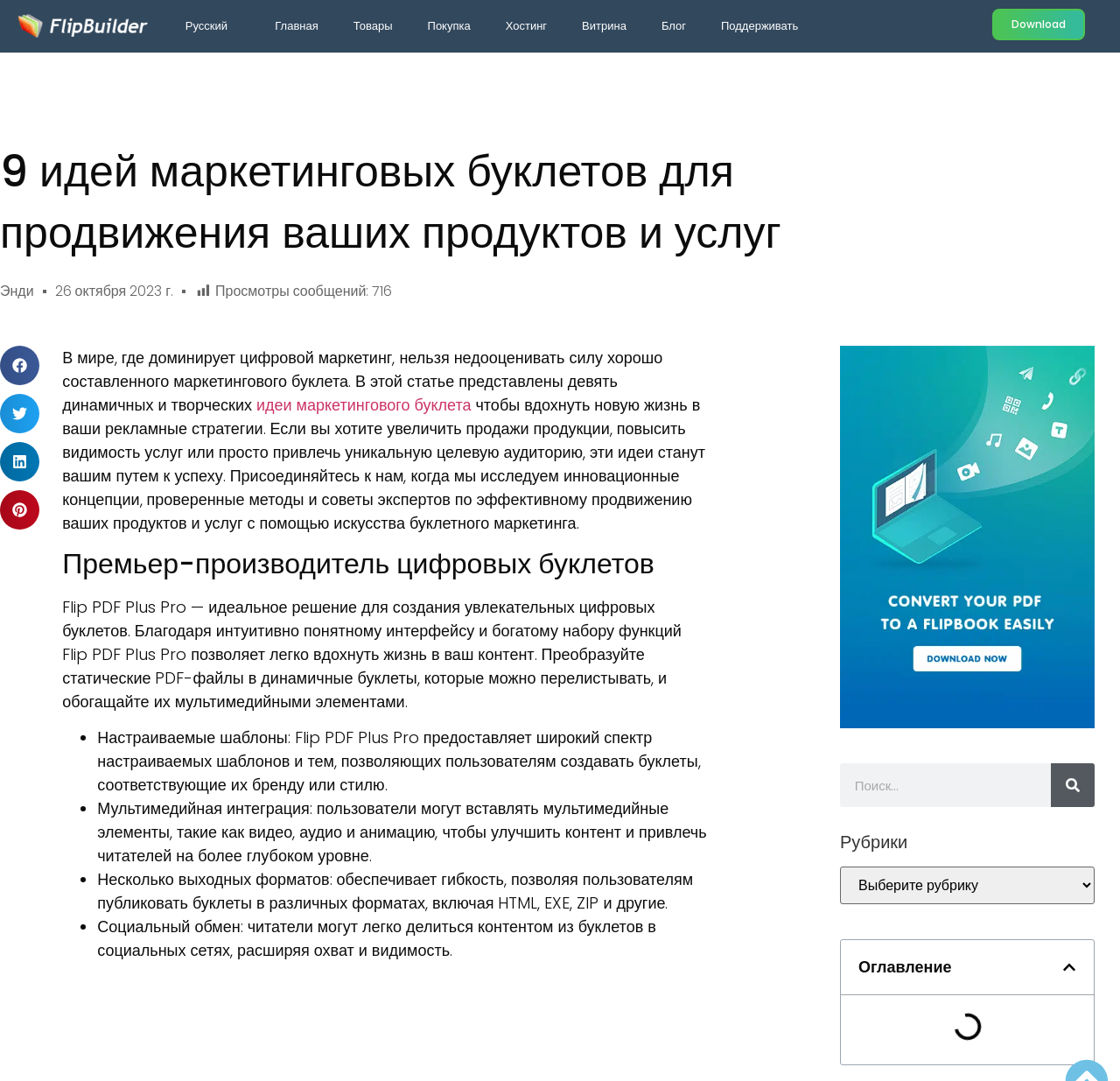Identify the bounding box coordinates for the UI element described by the following text: "parent_node: Поиск name="s" placeholder="Поиск..."". Provide the coordinates as four float numbers between 0 and 1, in the format [left, top, right, bottom].

[0.75, 0.705, 0.939, 0.746]